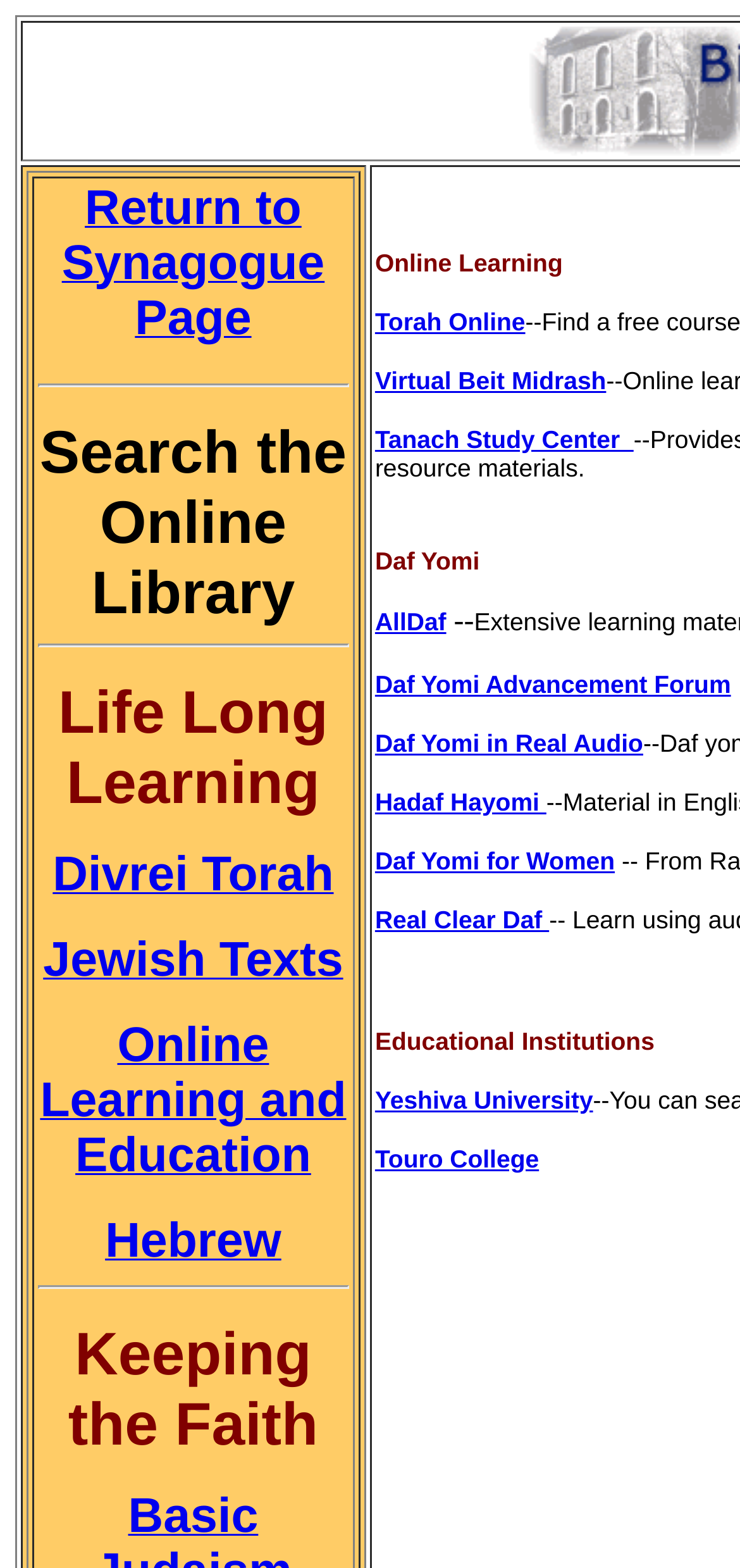Utilize the information from the image to answer the question in detail:
How many links are available under 'Life Long Learning'?

Under the 'Life Long Learning' category, there are four links available: 'Divrei Torah', 'Jewish Texts', 'Online Learning and Education', and 'Hebrew'.